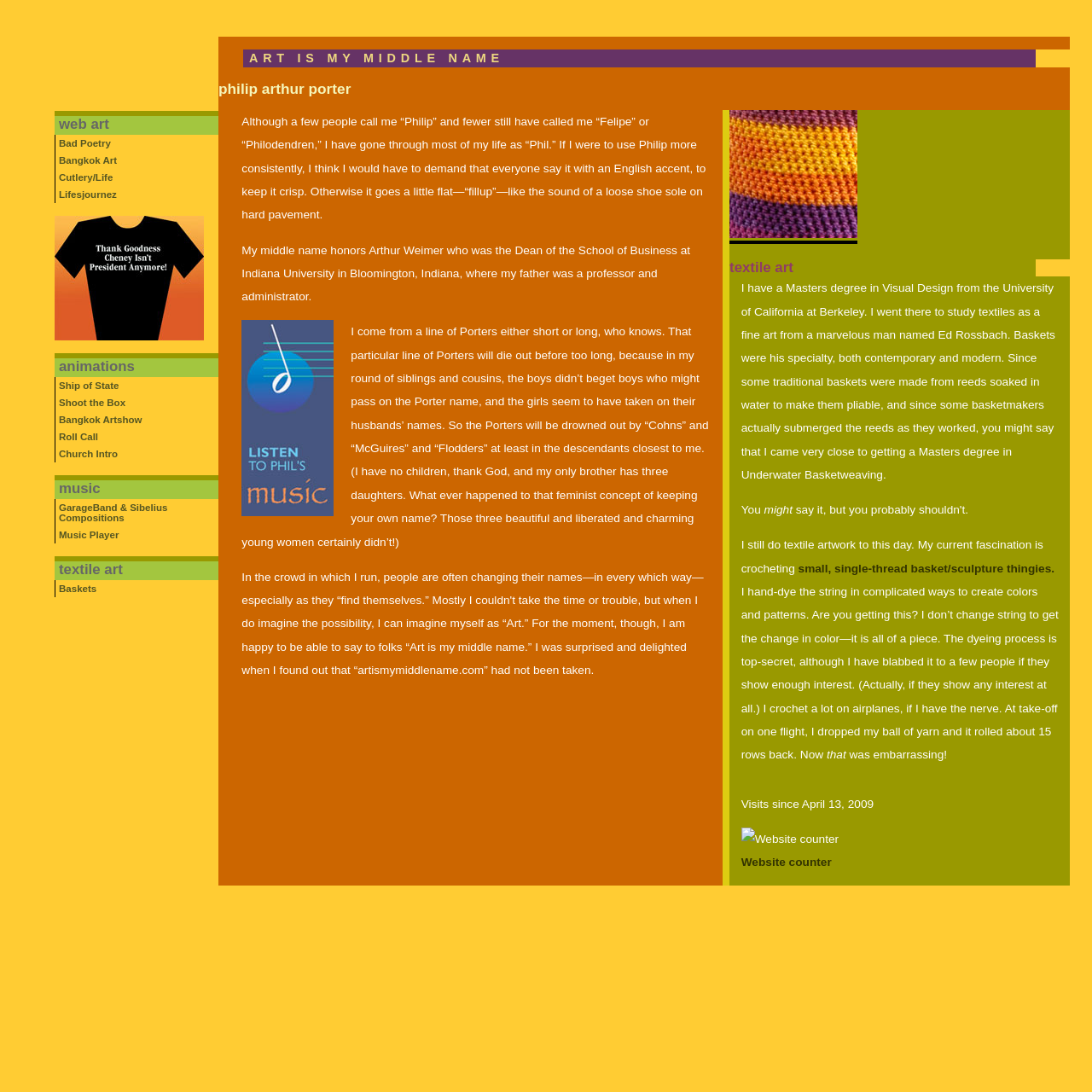Extract the bounding box for the UI element that matches this description: "Cutlery/Life".

[0.05, 0.155, 0.2, 0.17]